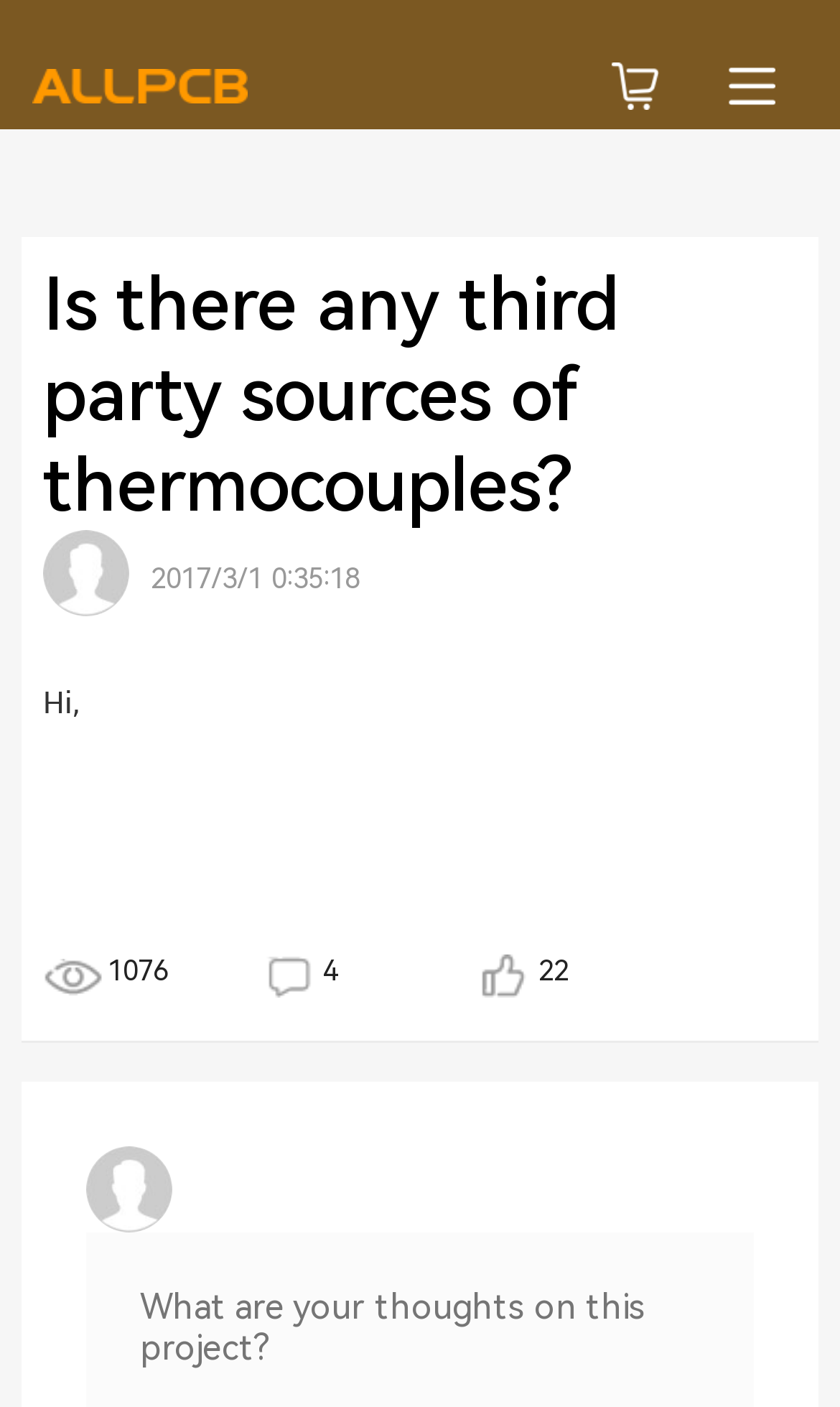Give a concise answer using one word or a phrase to the following question:
How many images are there in the post?

5